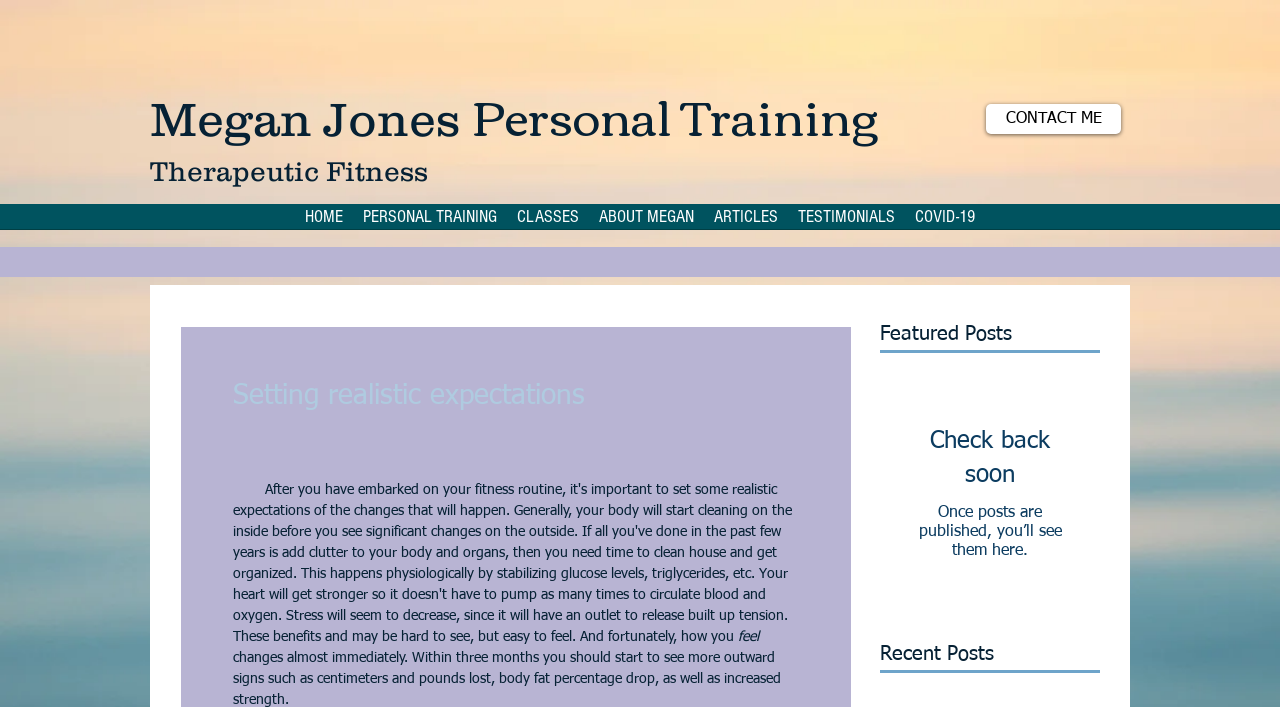Determine the bounding box of the UI component based on this description: "CONTACT ME". The bounding box coordinates should be four float values between 0 and 1, i.e., [left, top, right, bottom].

[0.77, 0.147, 0.876, 0.19]